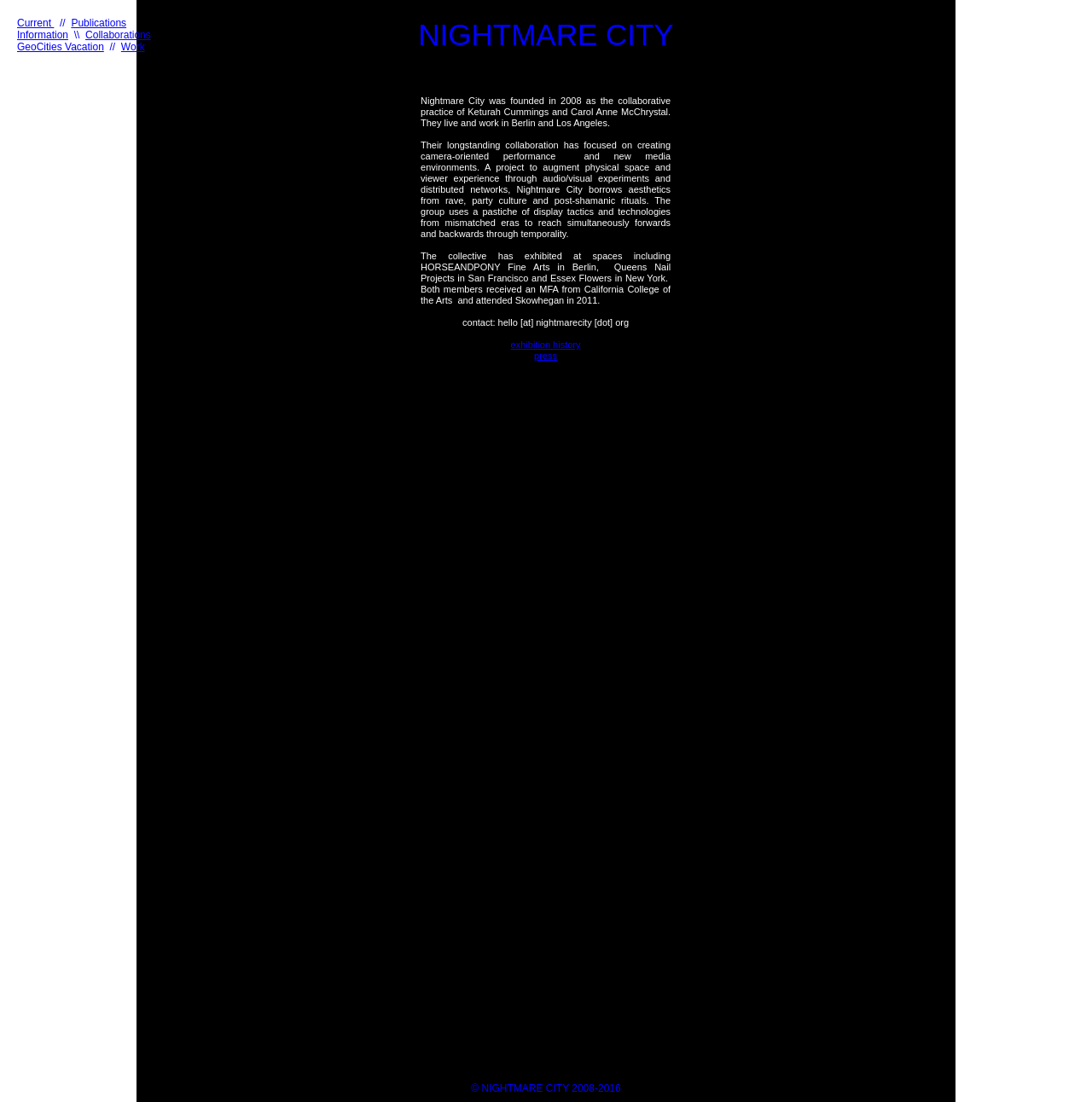What is the year range of Nightmare City's copyright?
Please look at the screenshot and answer using one word or phrase.

2008-2016